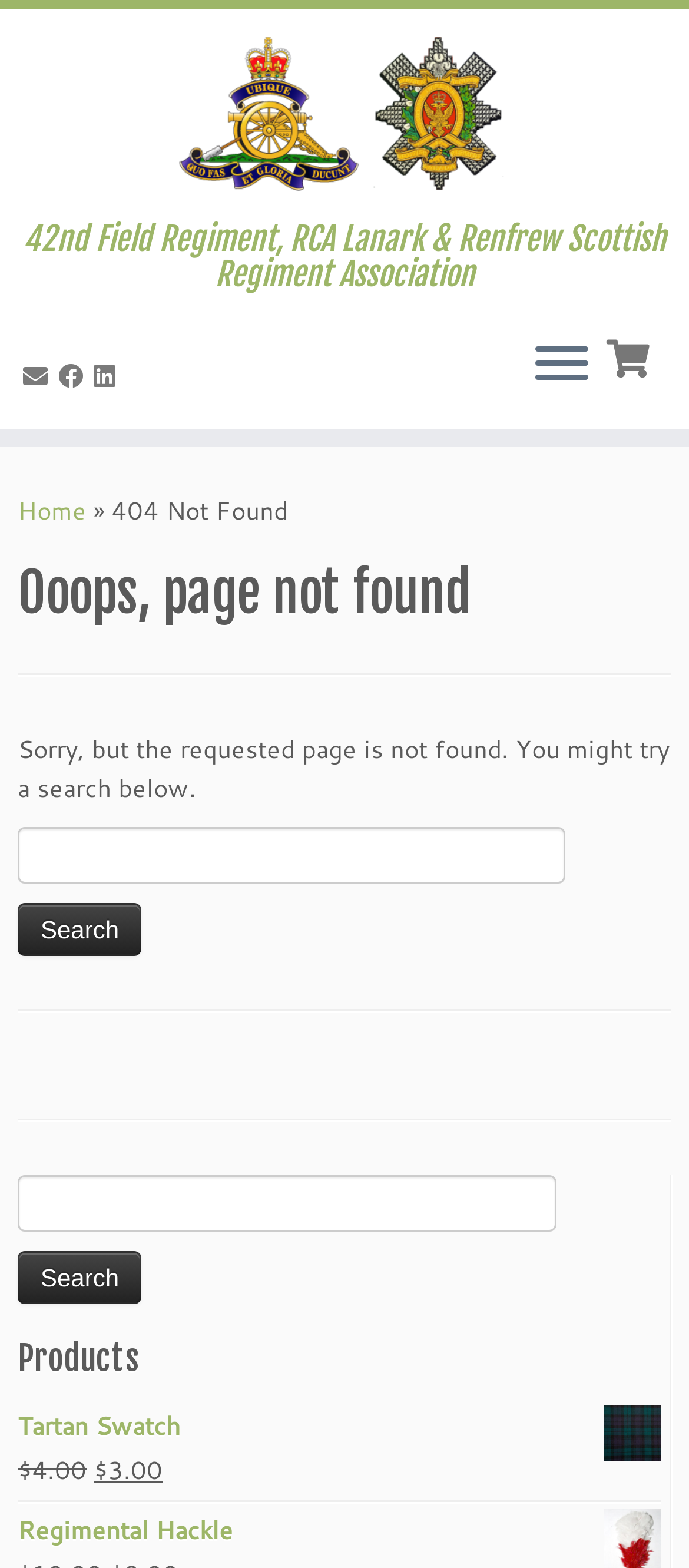Identify and extract the heading text of the webpage.

Ooops, page not found